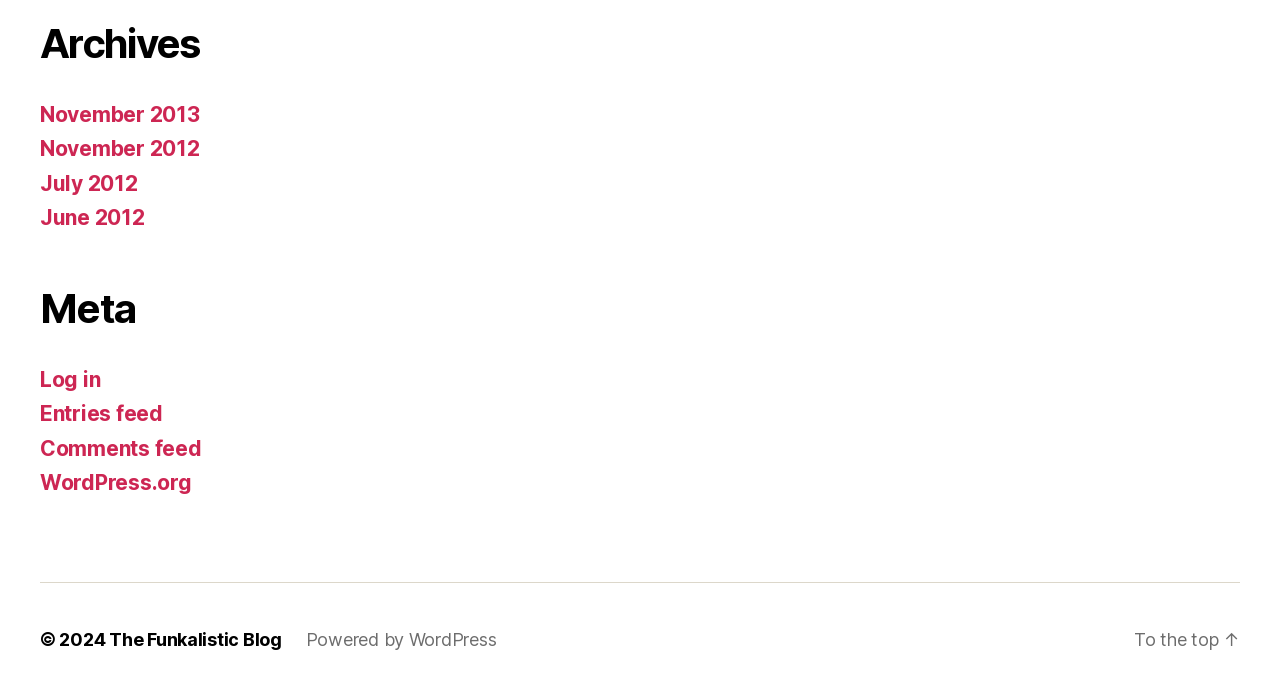What is the last link in the 'Meta' navigation section?
Give a detailed response to the question by analyzing the screenshot.

I looked at the 'Meta' navigation section and found the last link, which is 'WordPress.org', located at the bottom of the section.